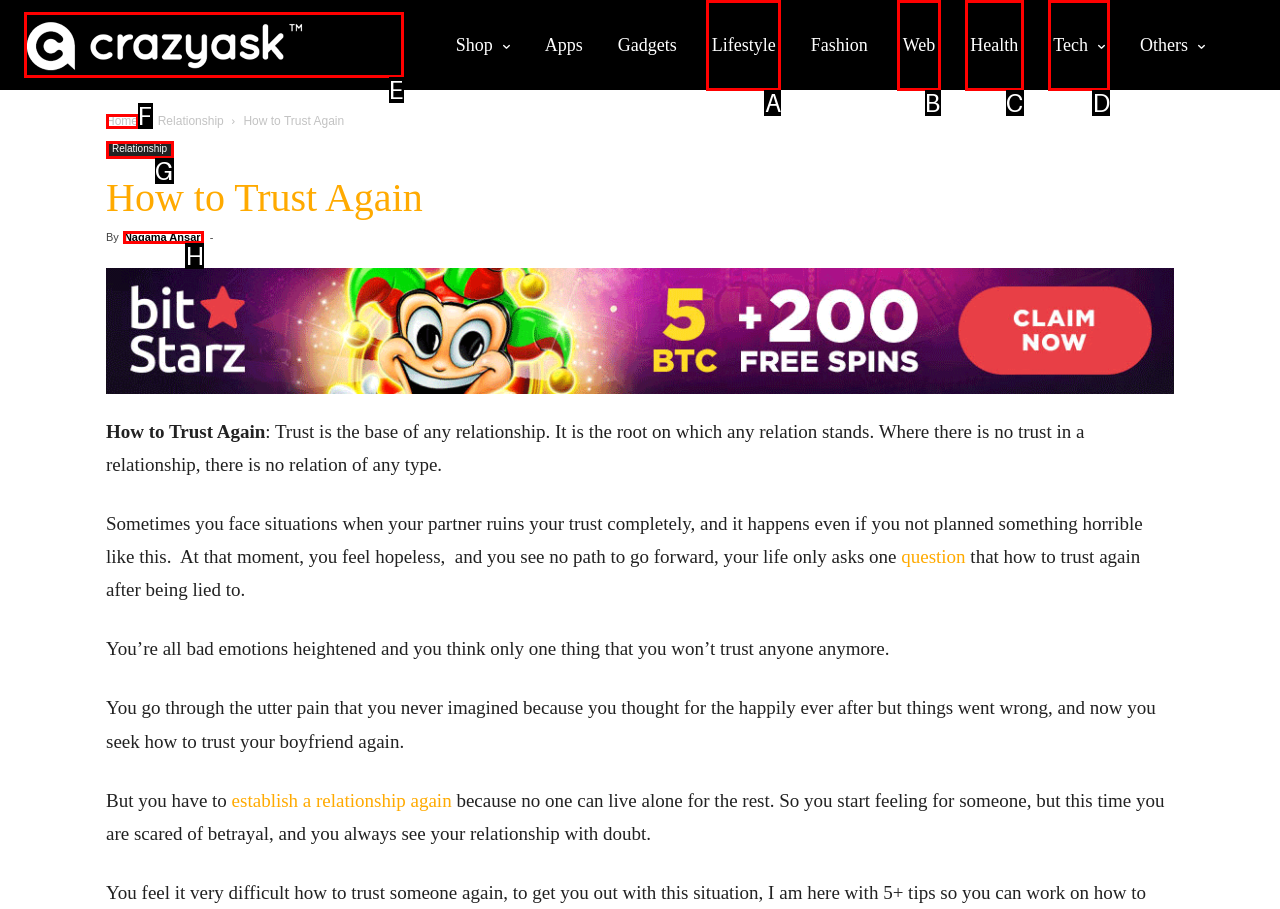Identify the letter of the UI element you need to select to accomplish the task: Click the 'Logo' link.
Respond with the option's letter from the given choices directly.

E